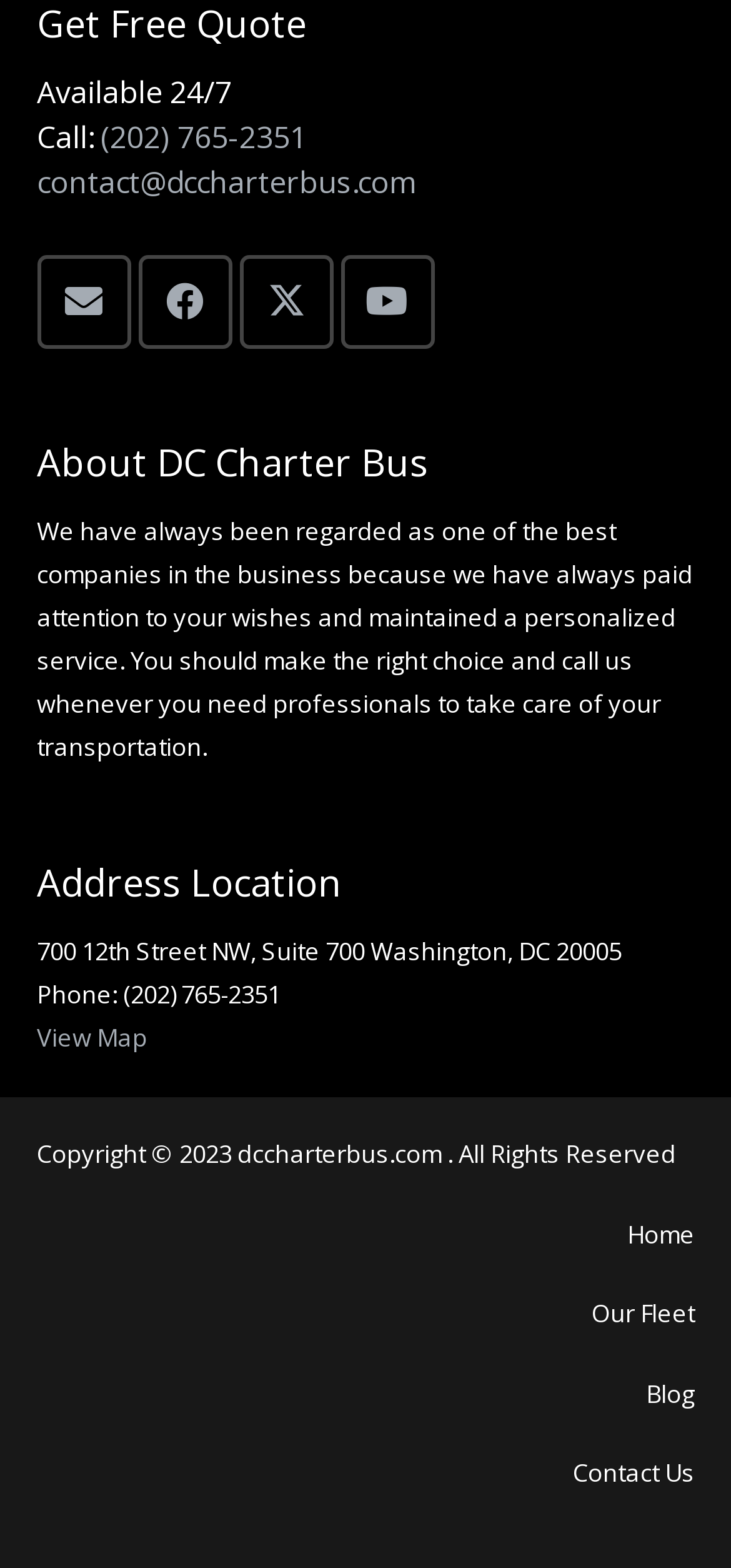Please answer the following question as detailed as possible based on the image: 
What is the address of DC Charter Bus?

I found the address by looking at the 'Address Location' heading and the static text below it, which contains the address.